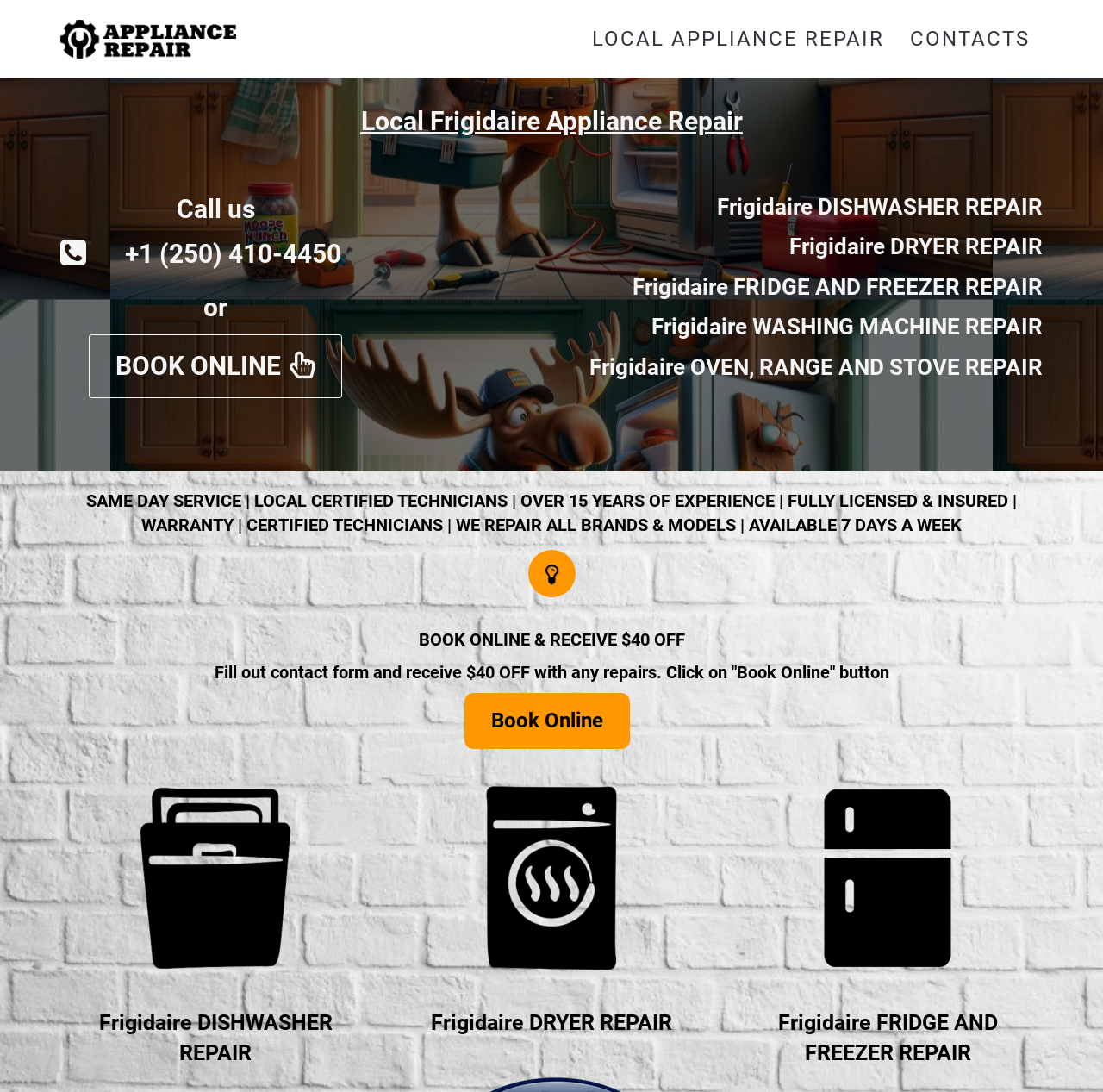Please give the bounding box coordinates of the area that should be clicked to fulfill the following instruction: "View sitemap". The coordinates should be in the format of four float numbers from 0 to 1, i.e., [left, top, right, bottom].

None